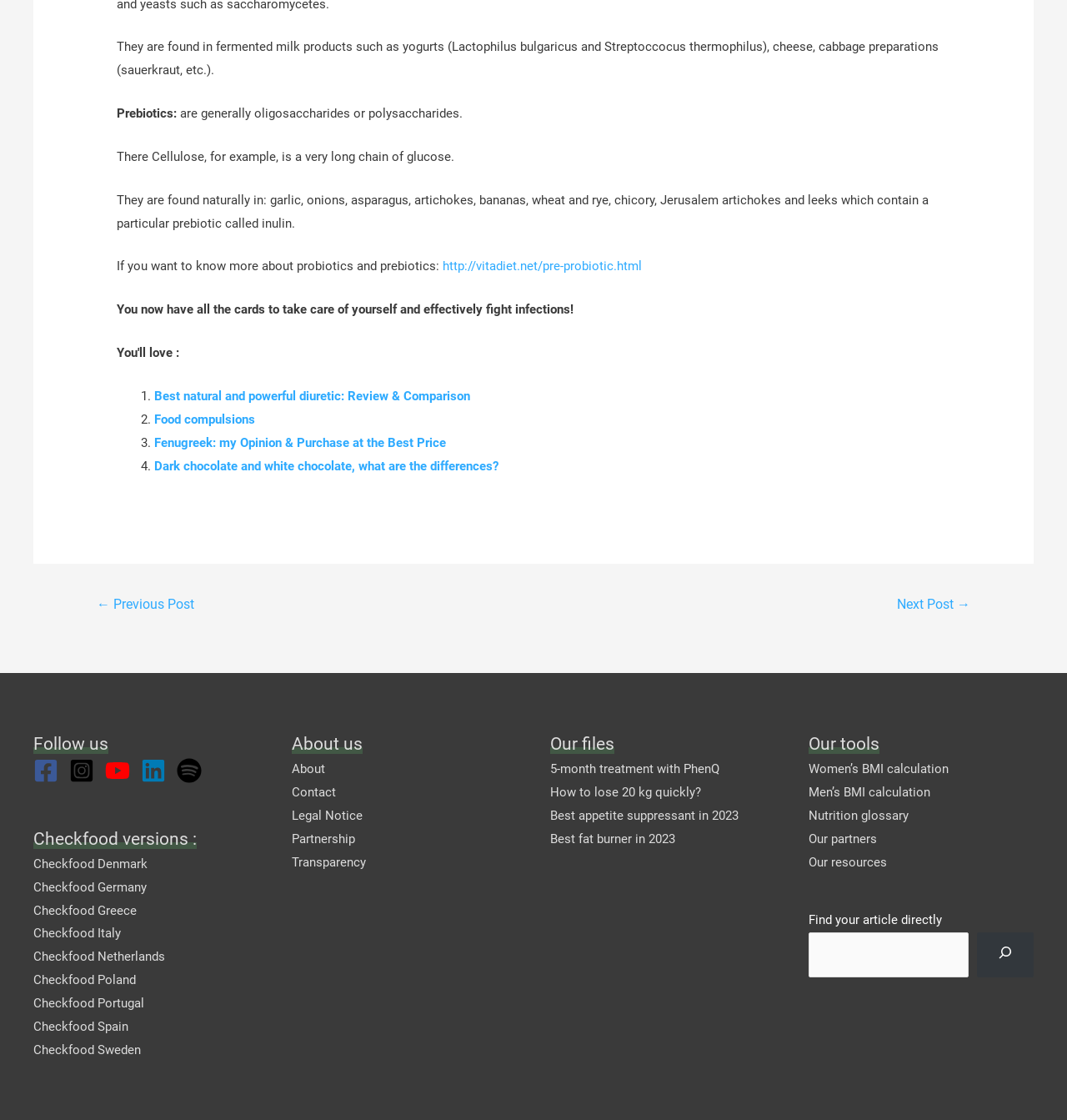Provide a one-word or brief phrase answer to the question:
What is the function of the search box?

to find articles